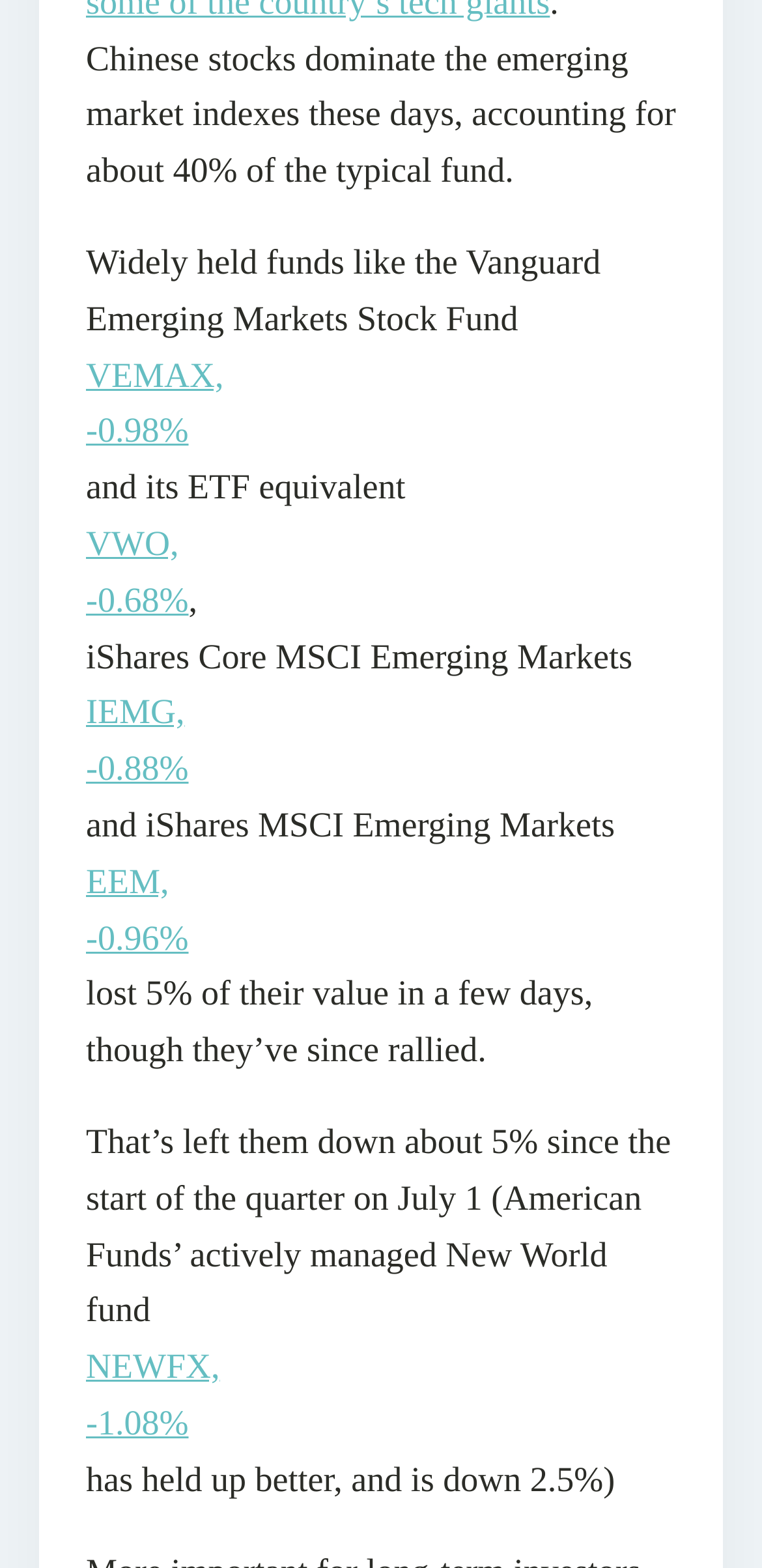What is the name of the actively managed fund that has held up better?
Observe the image and answer the question with a one-word or short phrase response.

American Funds’ New World fund